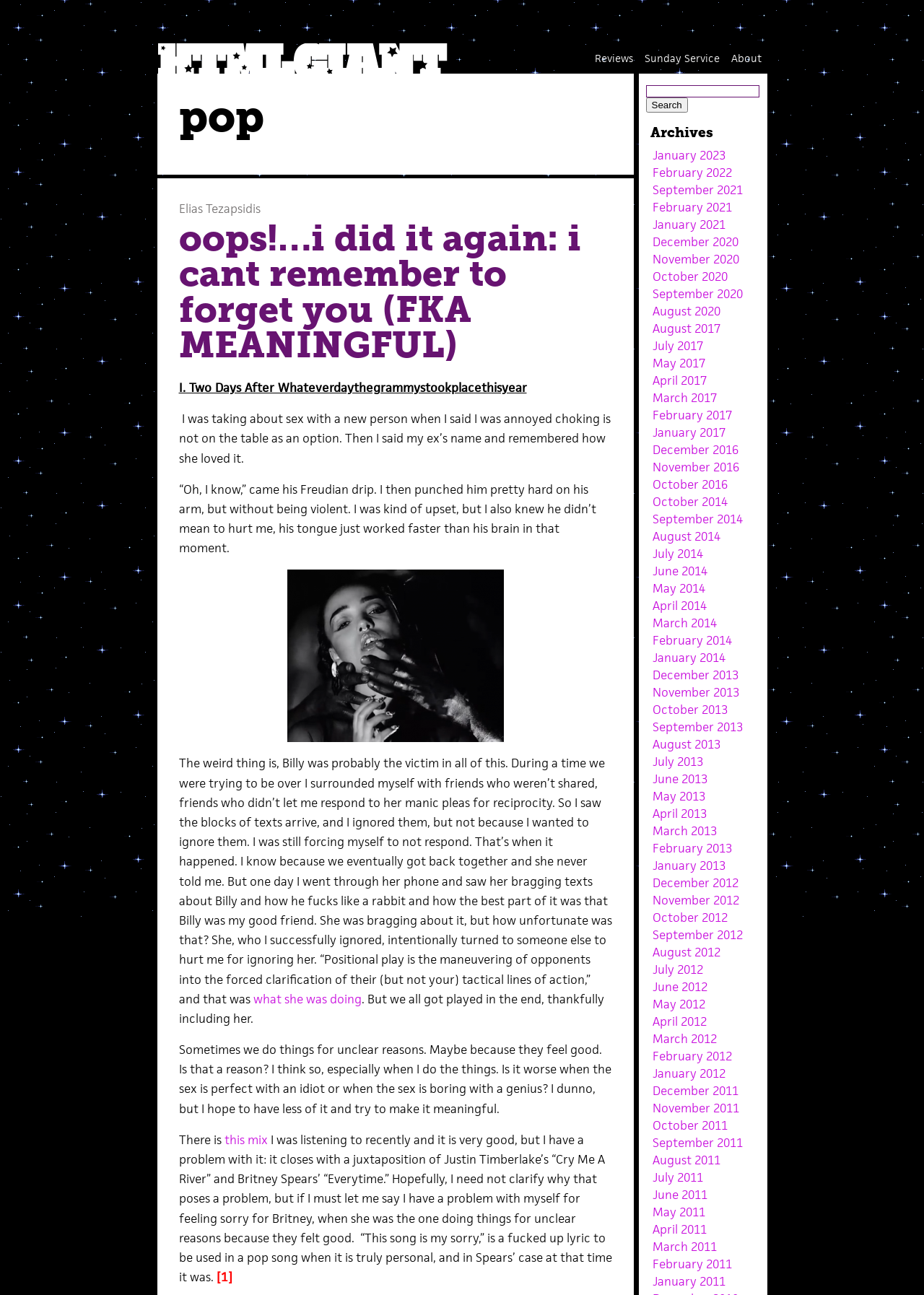Determine the coordinates of the bounding box for the clickable area needed to execute this instruction: "go to 'January 2023'".

[0.706, 0.113, 0.785, 0.126]